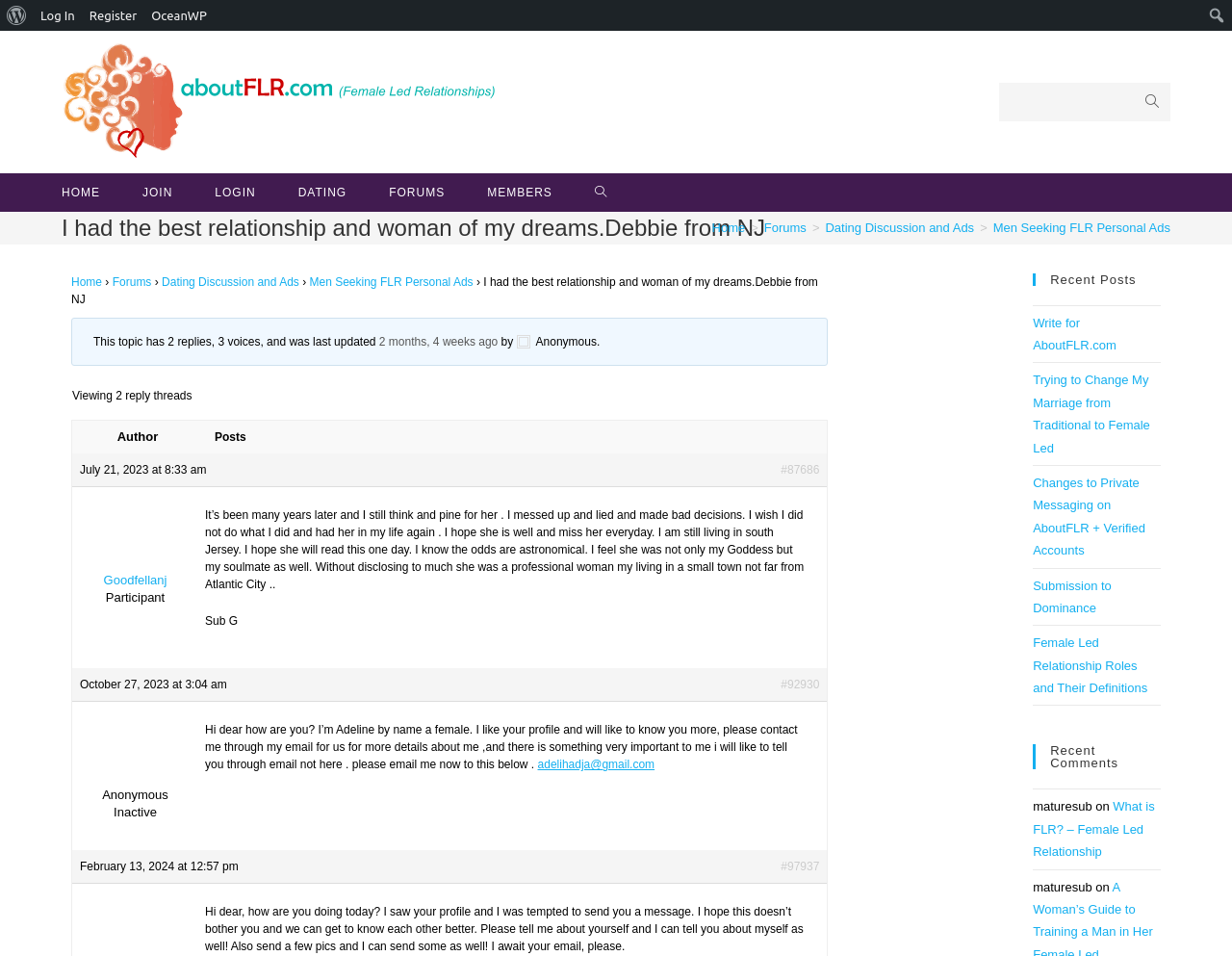Generate the text of the webpage's primary heading.

I had the best relationship and woman of my dreams.Debbie from NJ